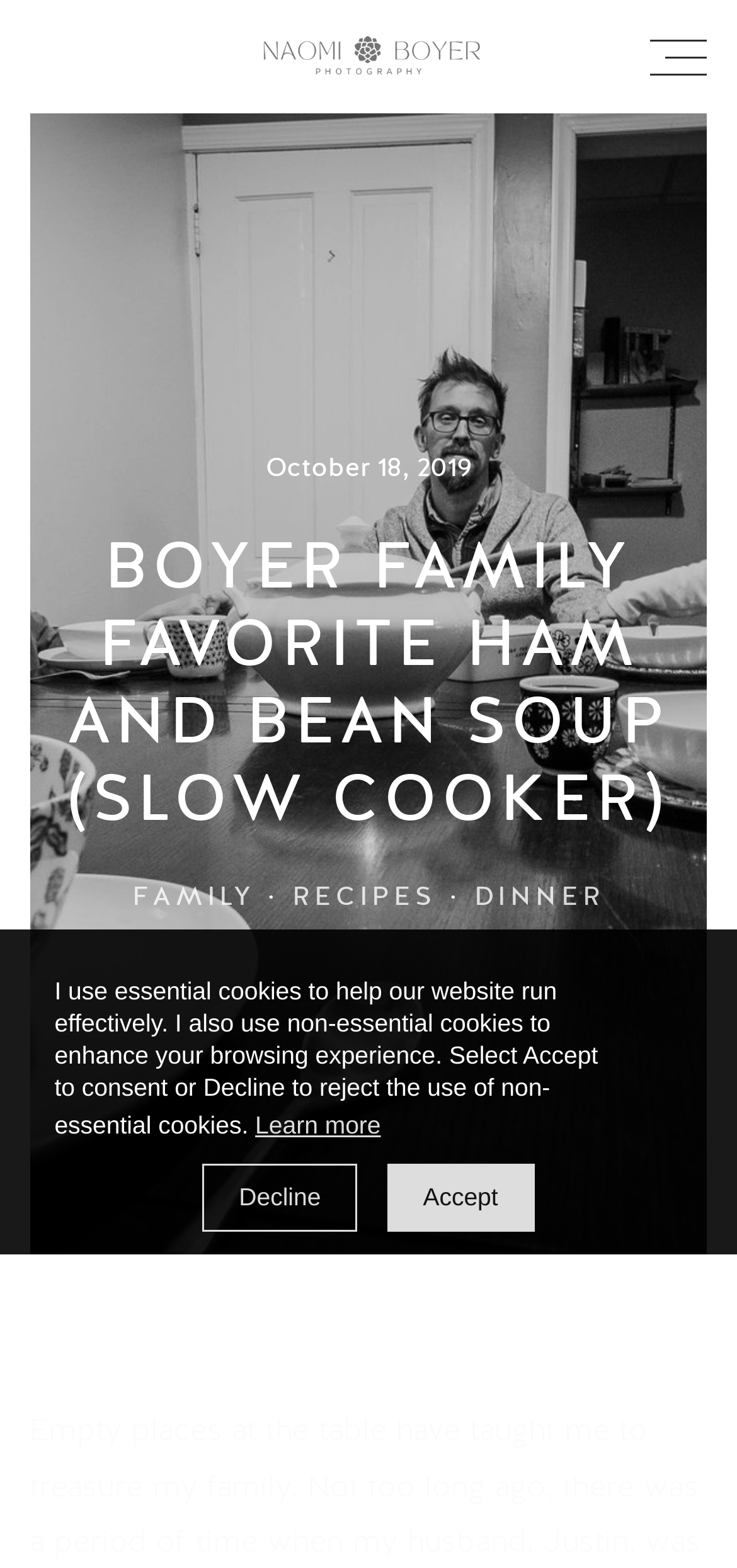Use a single word or phrase to answer the question: What is the category of the recipe?

Family Recipes